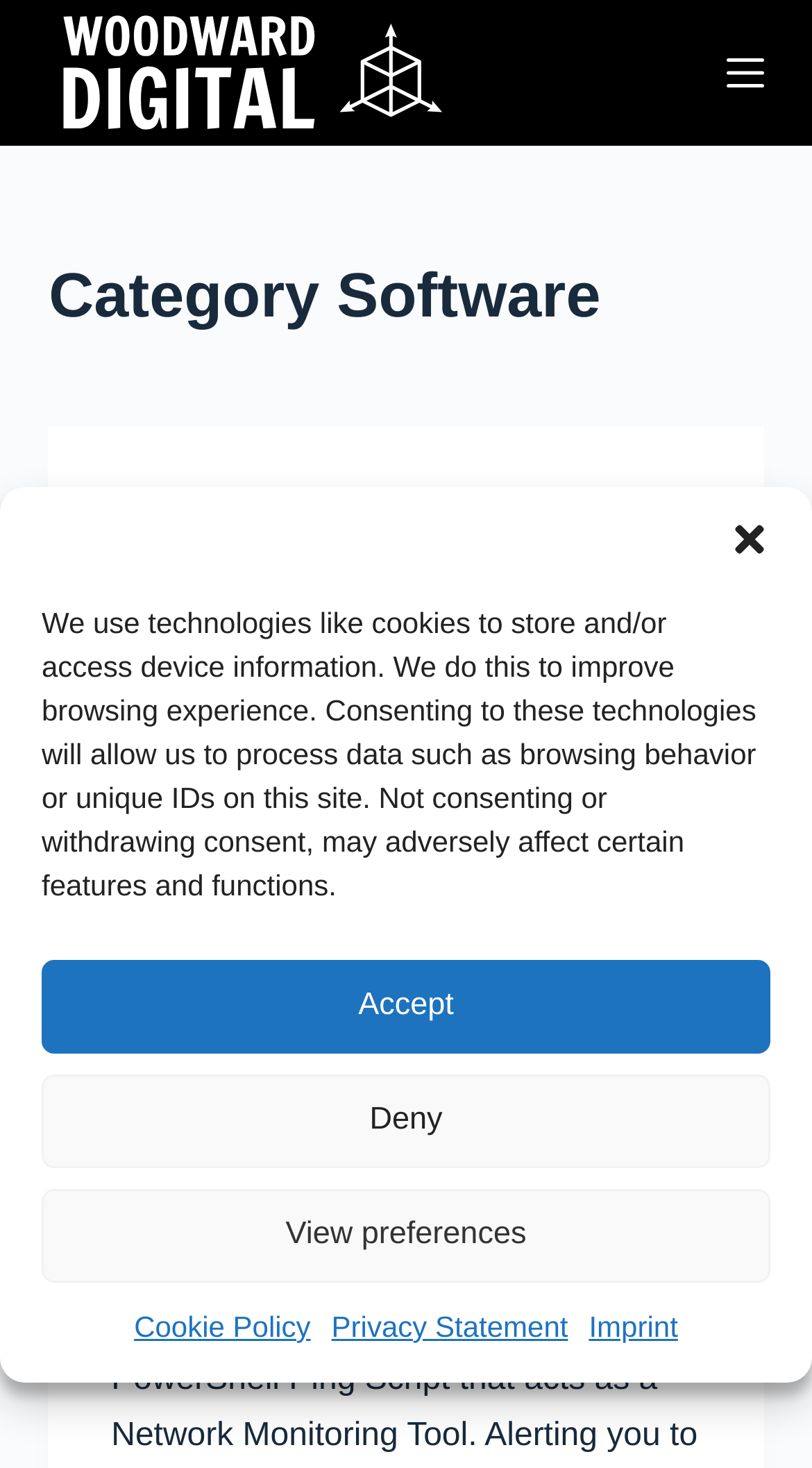Please identify the bounding box coordinates of the area I need to click to accomplish the following instruction: "Skip to content".

[0.0, 0.0, 0.103, 0.028]